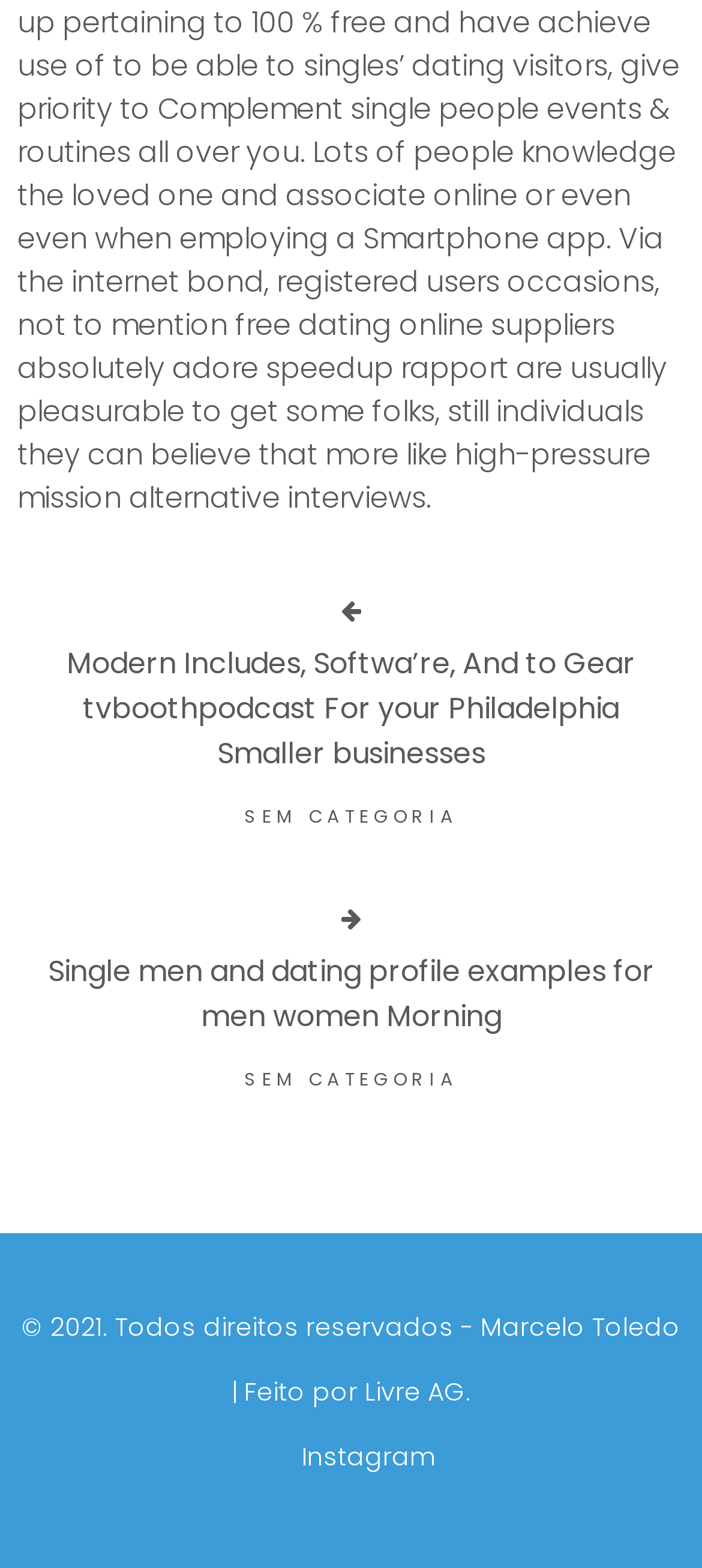Find the bounding box of the element with the following description: "FAQs & Support". The coordinates must be four float numbers between 0 and 1, formatted as [left, top, right, bottom].

None